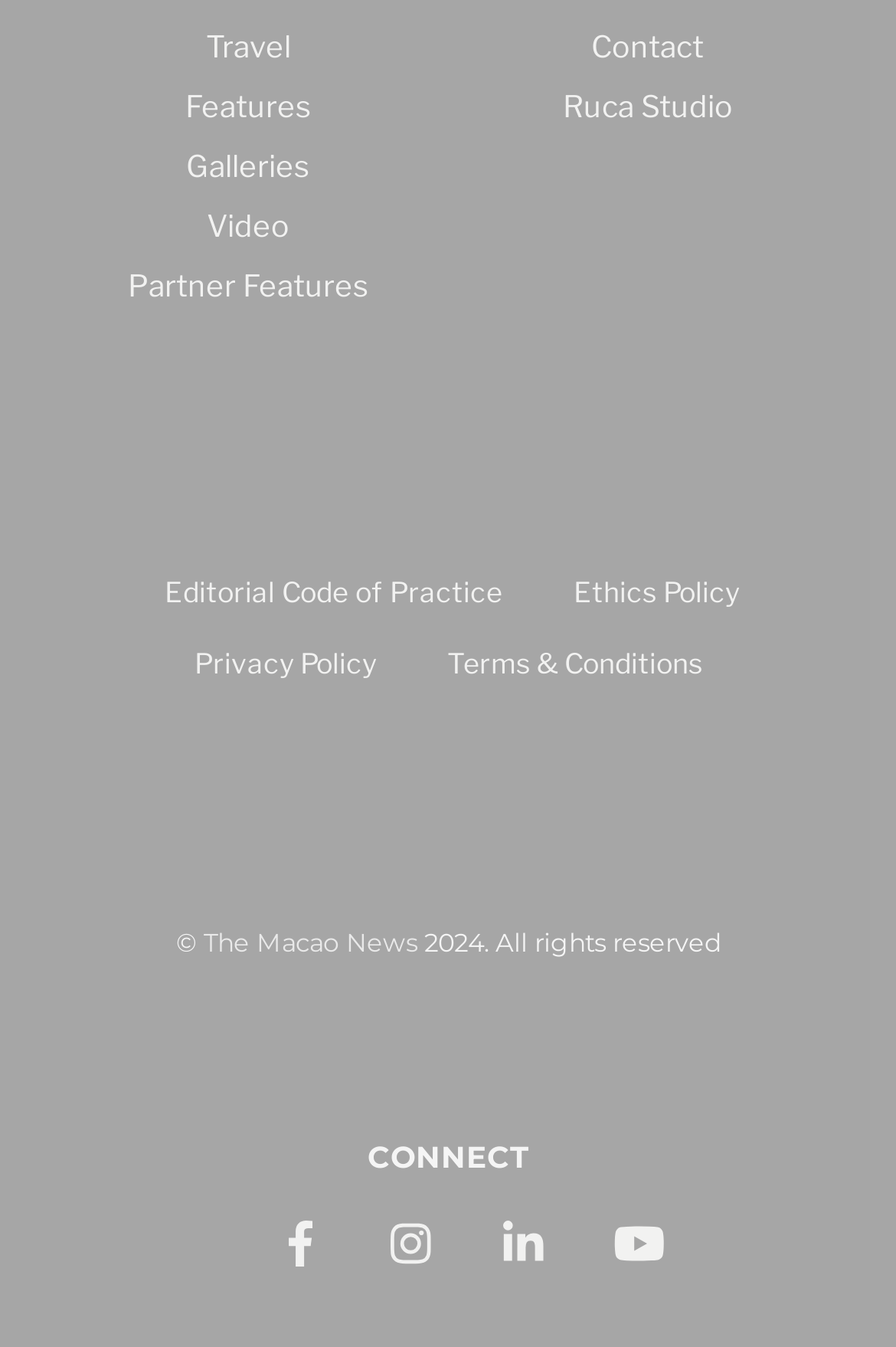Determine the bounding box coordinates of the clickable region to carry out the instruction: "Check the Privacy Policy".

[0.178, 0.467, 0.458, 0.519]